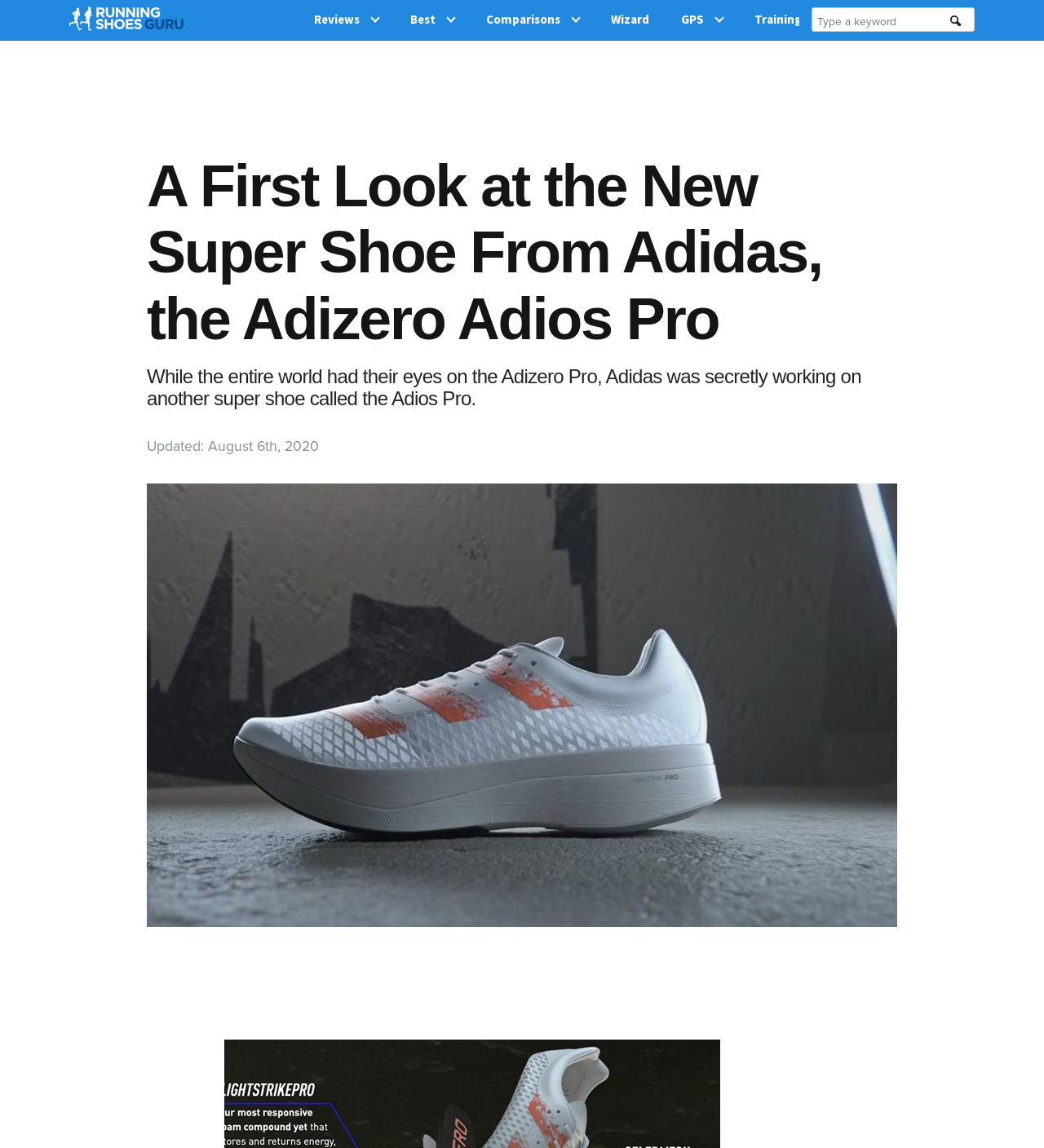What is the brand of the shoe being reviewed?
Based on the visual content, answer with a single word or a brief phrase.

Adidas